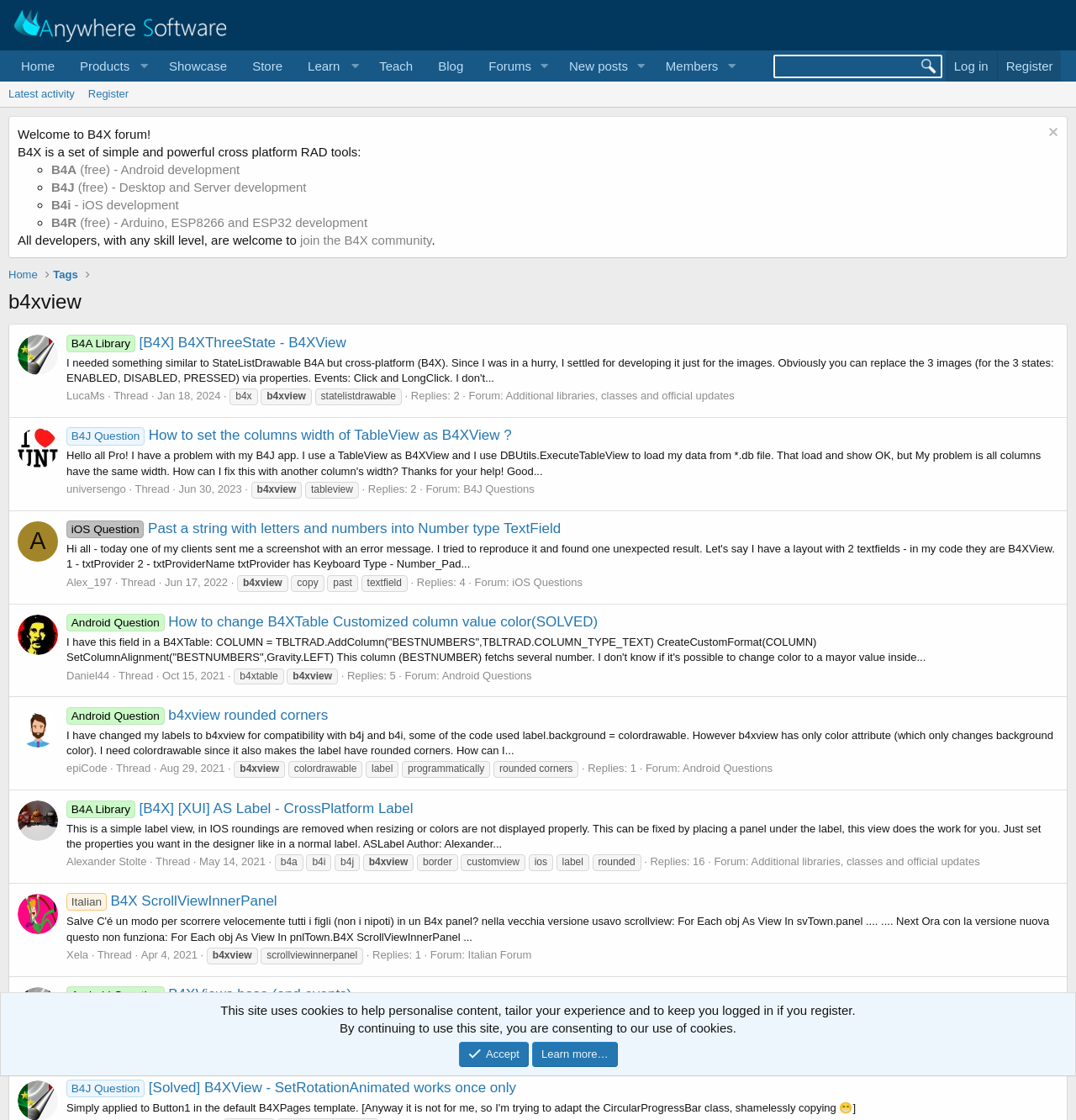What is the name of the forum?
Answer with a single word or phrase, using the screenshot for reference.

B4X Programming Forum